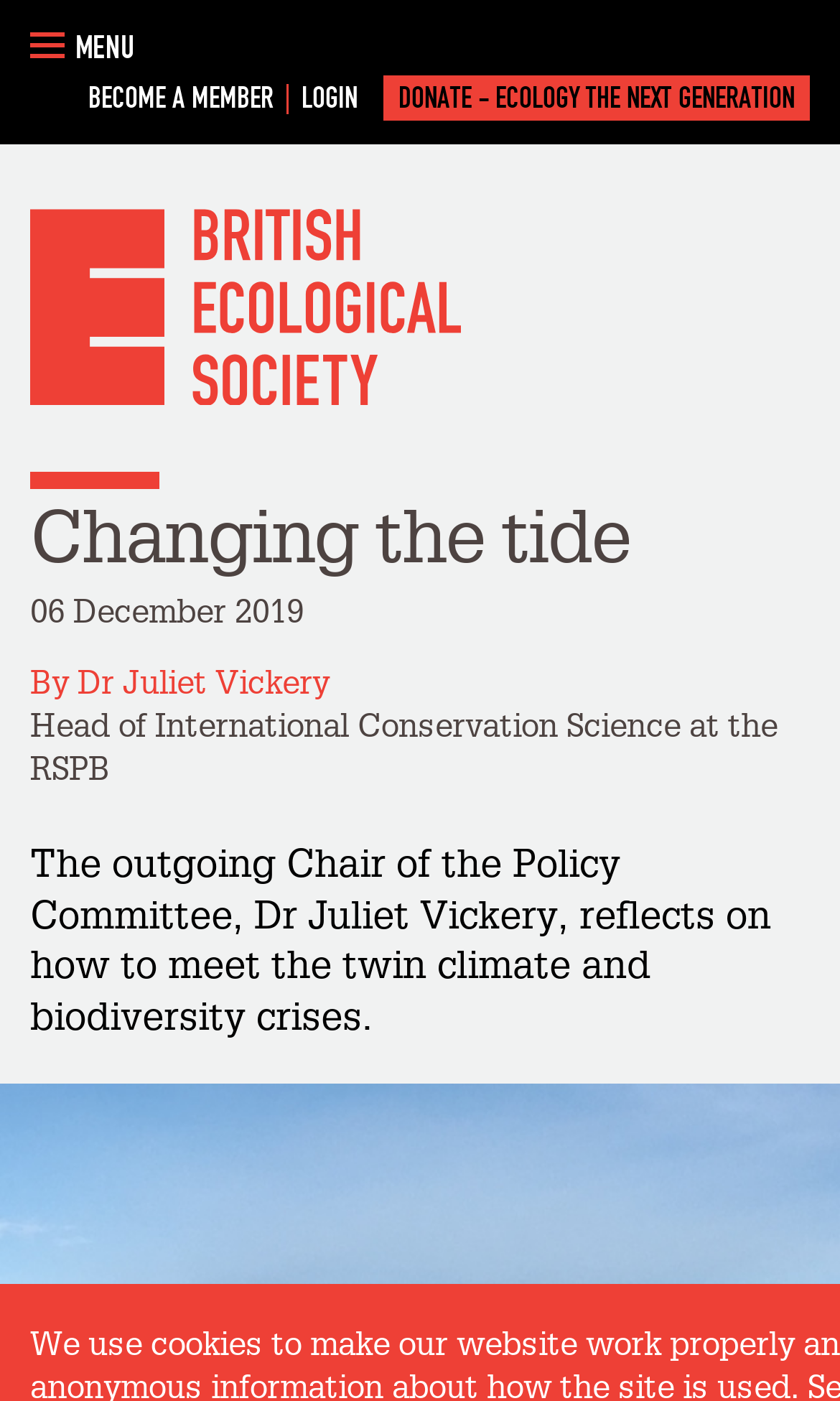Could you identify the text that serves as the heading for this webpage?

Changing the tide